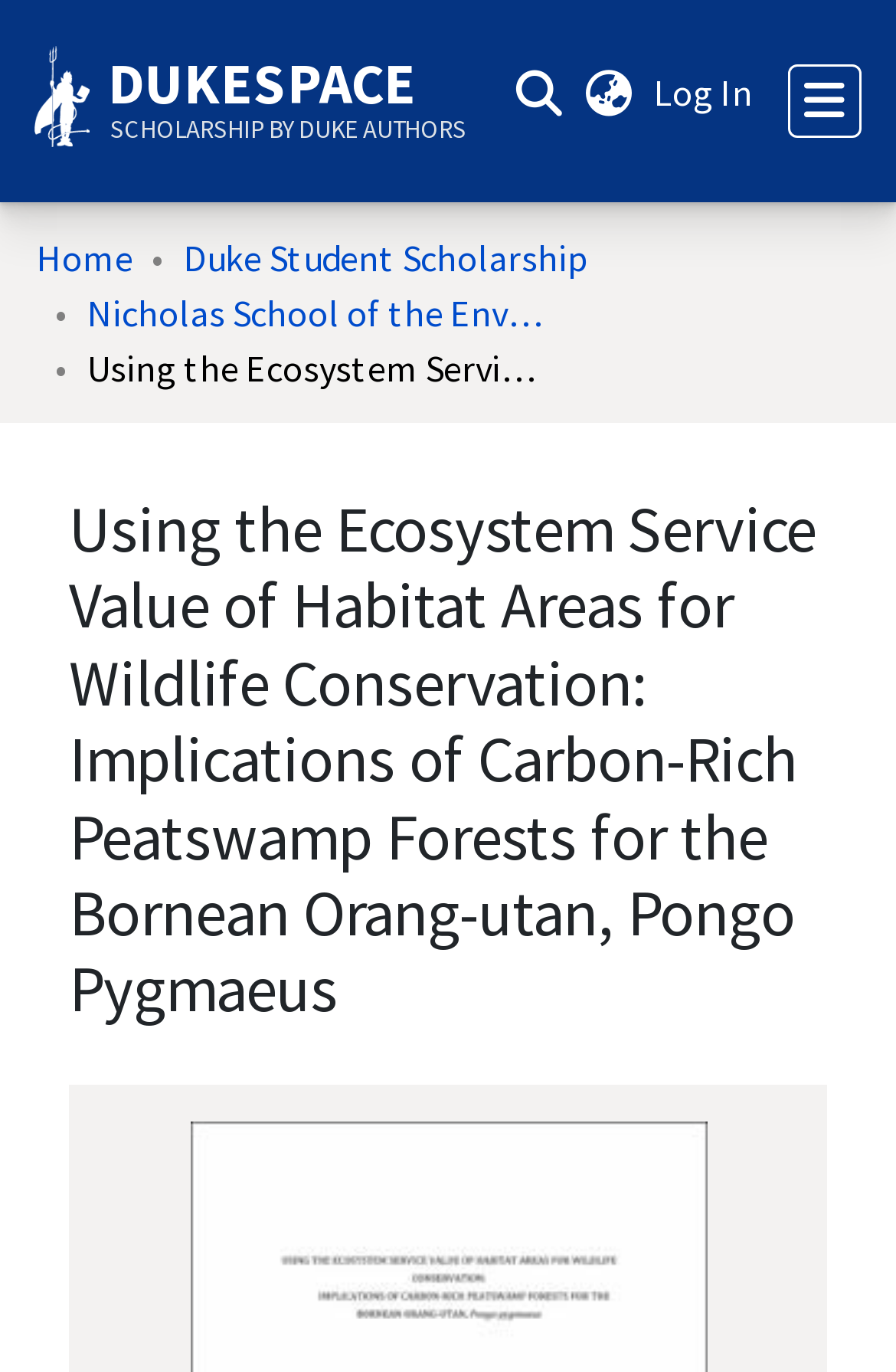Generate an in-depth caption that captures all aspects of the webpage.

This webpage appears to be a research article or academic paper about the conservation of Bornean orang-utans and their habitat in peatswamp forests. 

At the top left, there is a link to skip to the main content. Next to it, there are links to "Duke University Libraries" and "DUKESPACE SCHOLARSHIP BY DUKE AUTHORS". On the top right, there is a user profile bar with a search function, a language switch button, and a log-in button. 

Below the top section, there are several navigation links, including "Communities & Collections", "Browse", and "How to Deposit". A breadcrumb navigation bar is also present, showing the path from "Home" to "Duke Student Scholarship" to "Nicholas School of the Environment". 

The main content of the webpage is headed by a title, "Using the Ecosystem Service Value of Habitat Areas for Wildlife Conservation: Implications of Carbon-Rich Peatswamp Forests for the Bornean Orang-utan, Pongo Pygmaeus", which takes up a significant portion of the page.